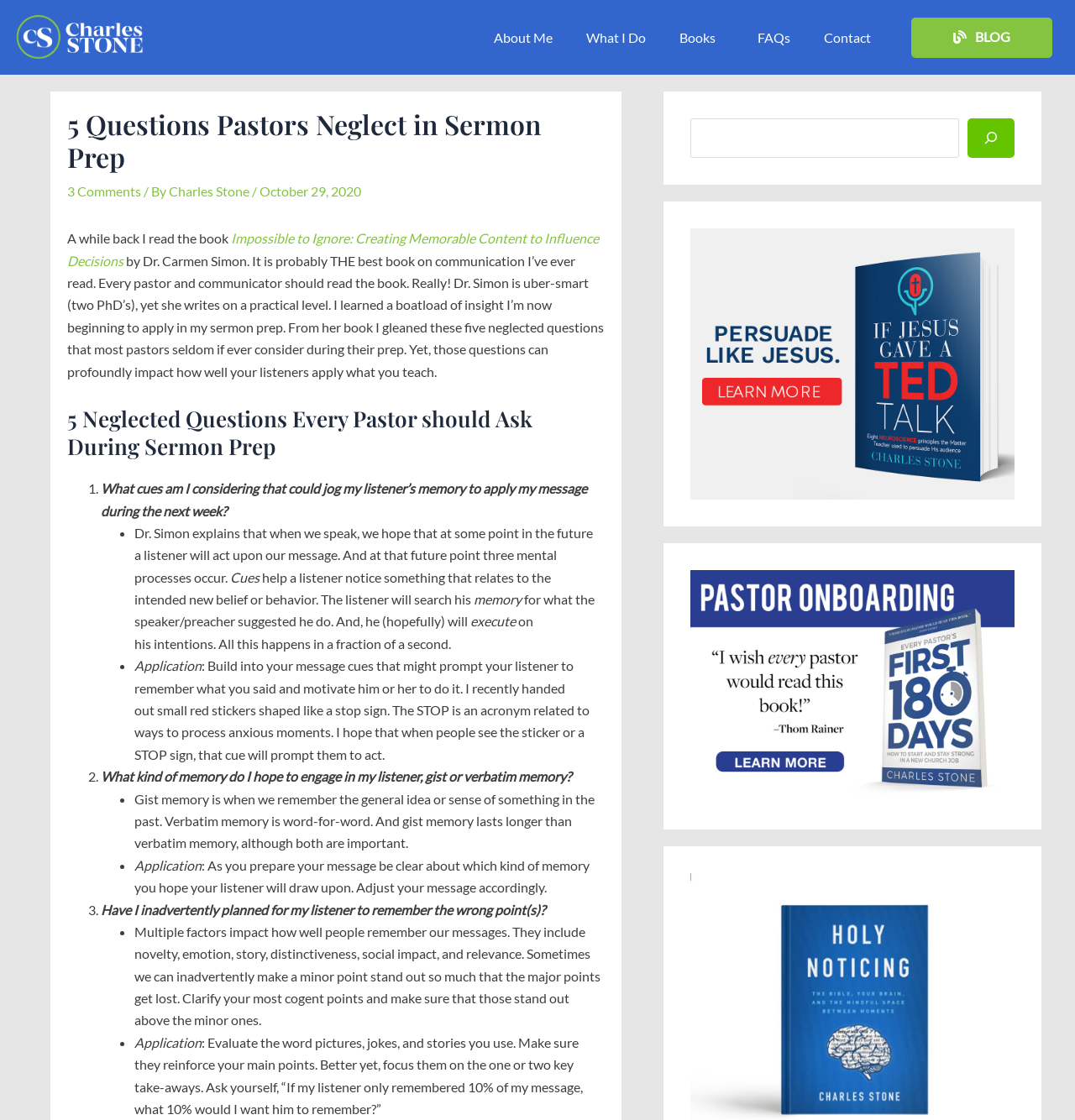Identify the first-level heading on the webpage and generate its text content.

5 Questions Pastors Neglect in Sermon Prep